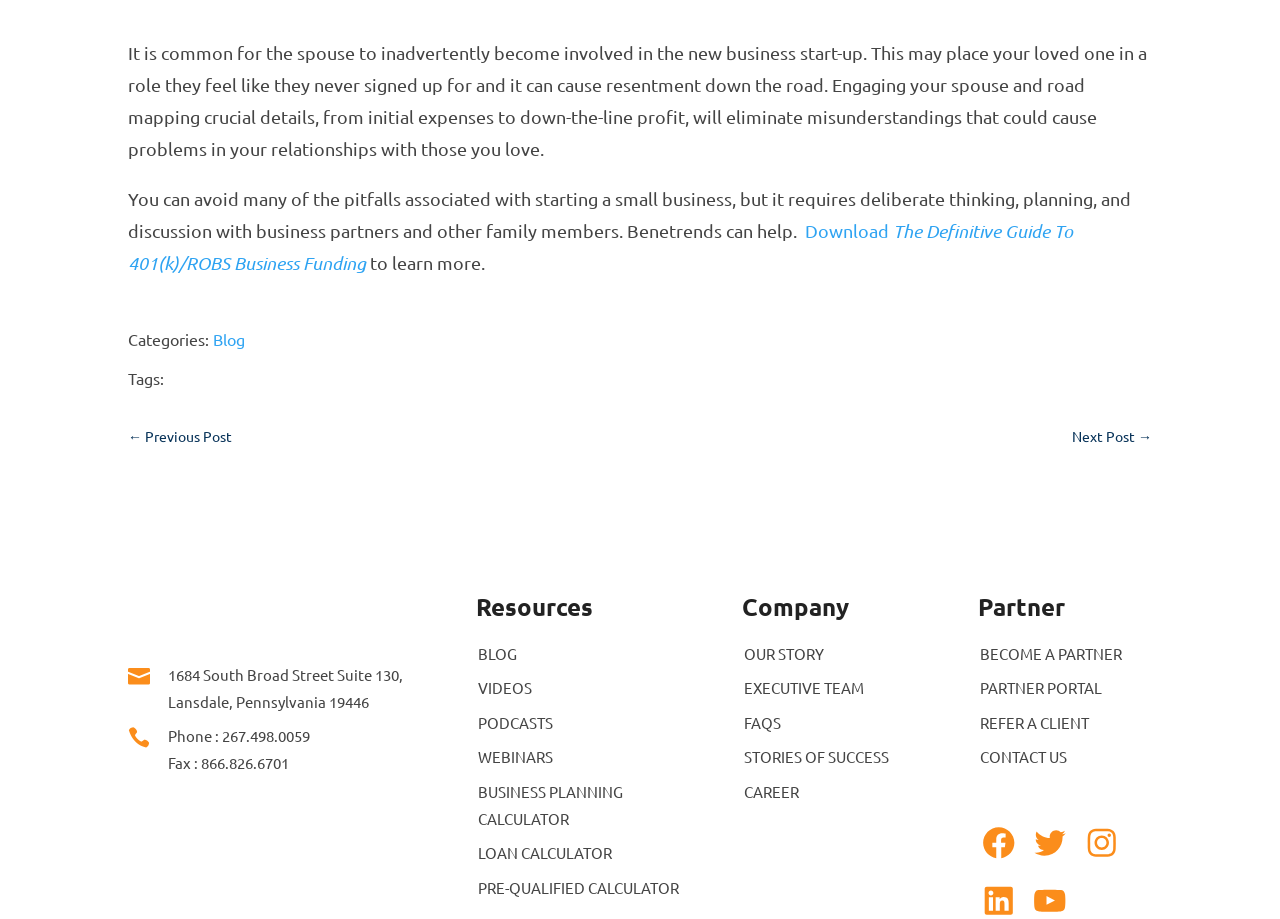Based on the element description "Business Planning Calculator", predict the bounding box coordinates of the UI element.

[0.374, 0.851, 0.487, 0.901]